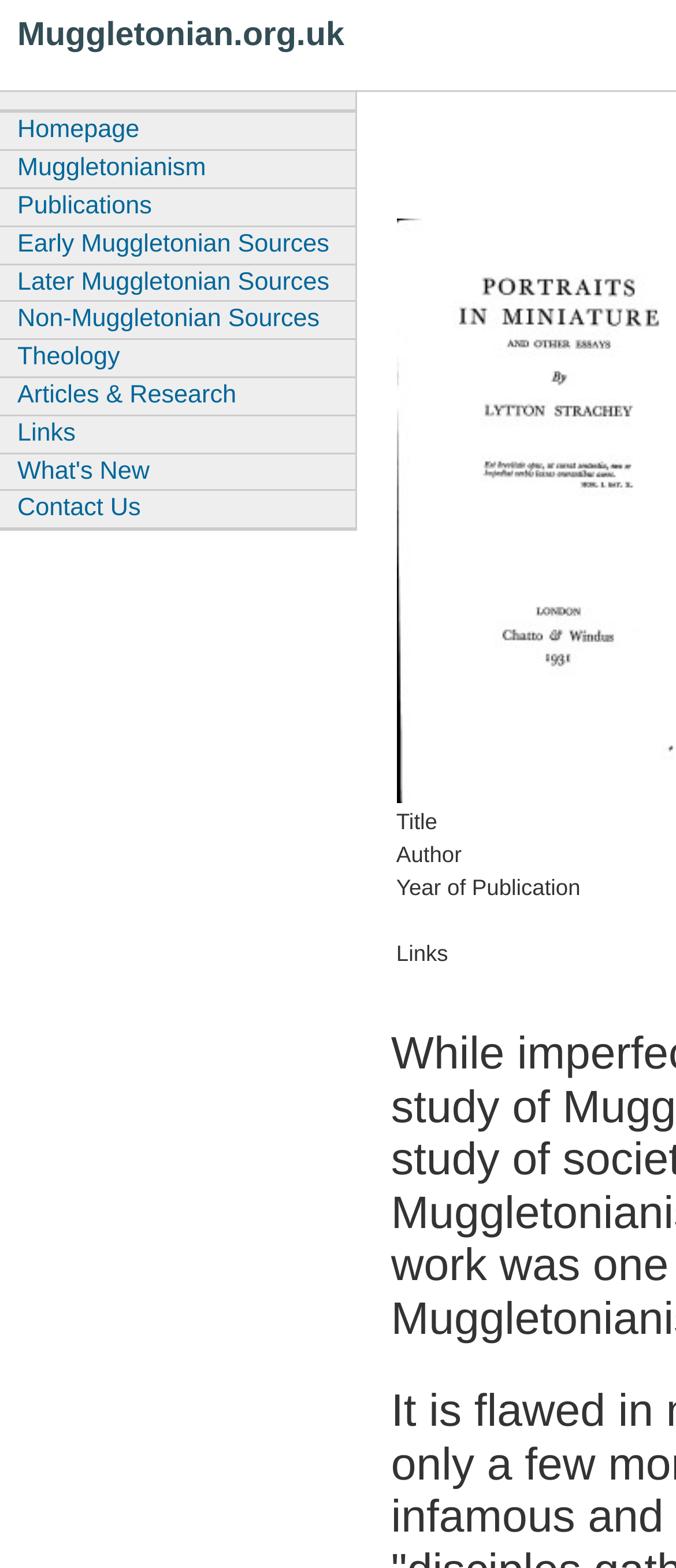Please locate the bounding box coordinates of the element that should be clicked to achieve the given instruction: "learn about Muggletonianism".

[0.0, 0.095, 0.525, 0.119]